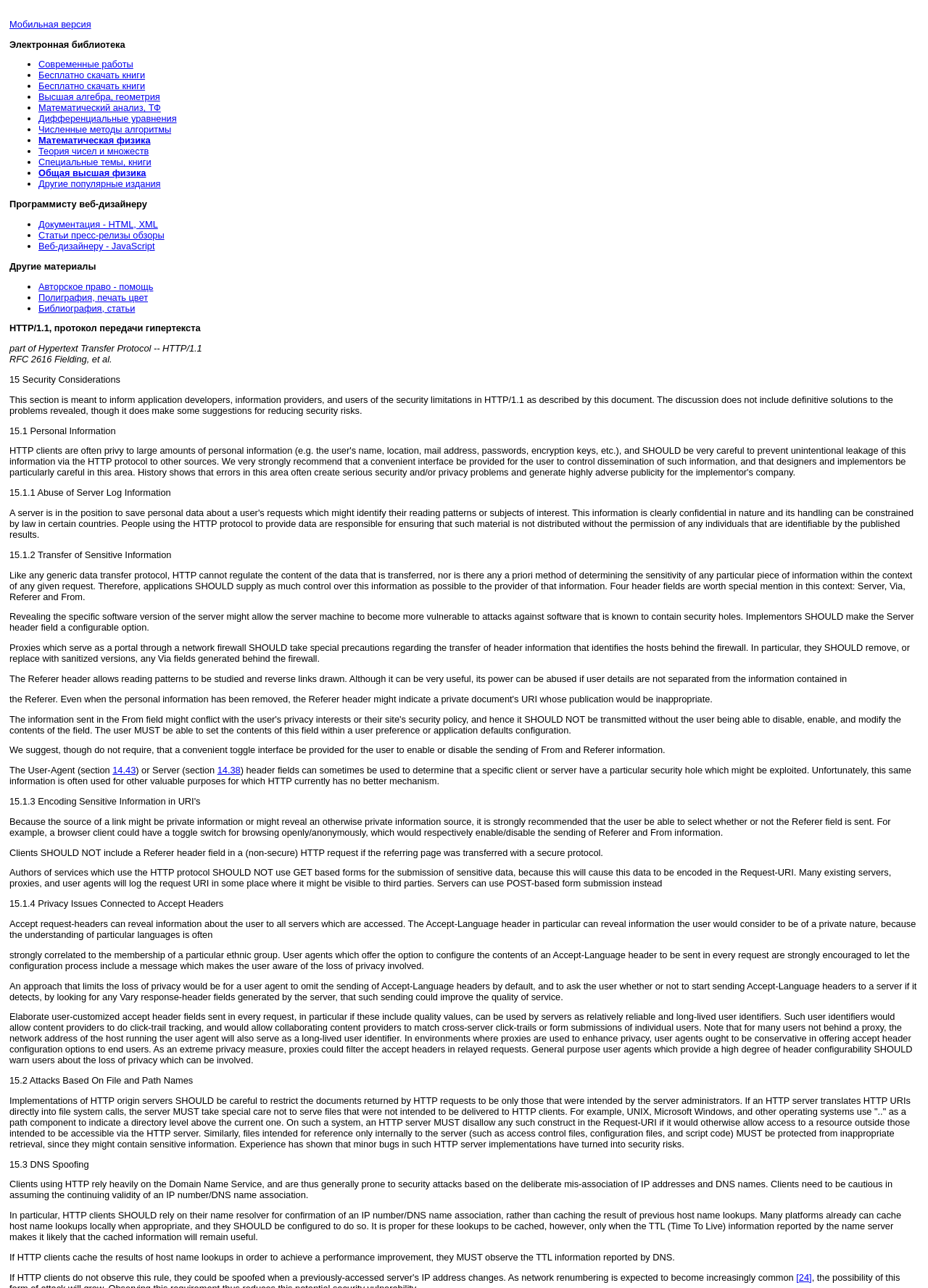Using the information shown in the image, answer the question with as much detail as possible: What is the risk of using GET-based forms for sensitive data?

The webpage warns that using GET-based forms for sensitive data can cause the data to be encoded in the Request-URI, which can be logged by servers, proxies, and user agents, potentially revealing sensitive information to third parties.